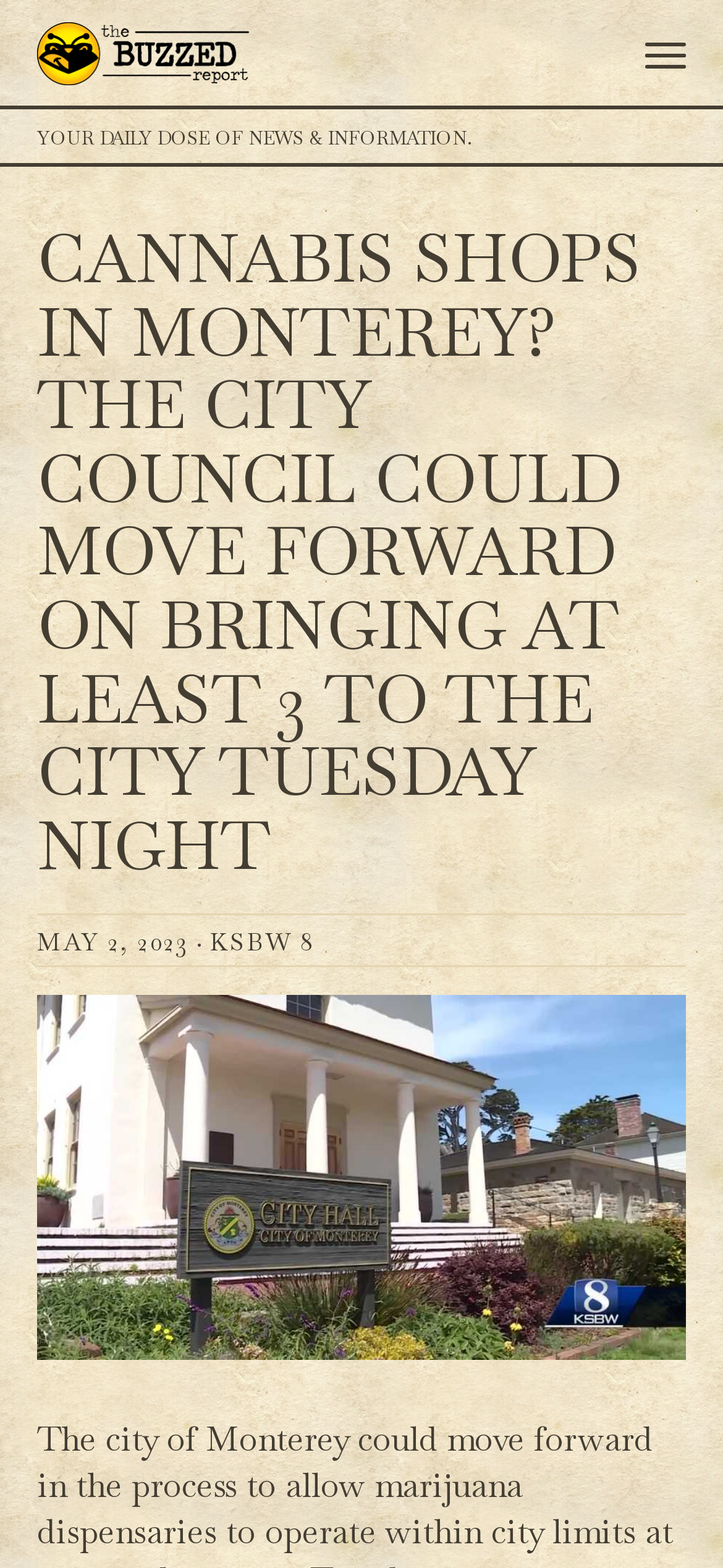What is the date of the article?
Look at the screenshot and provide an in-depth answer.

I found the date of the article by looking at the text 'MAY 2, 2023 ·' which is located below the main heading and above the article content.